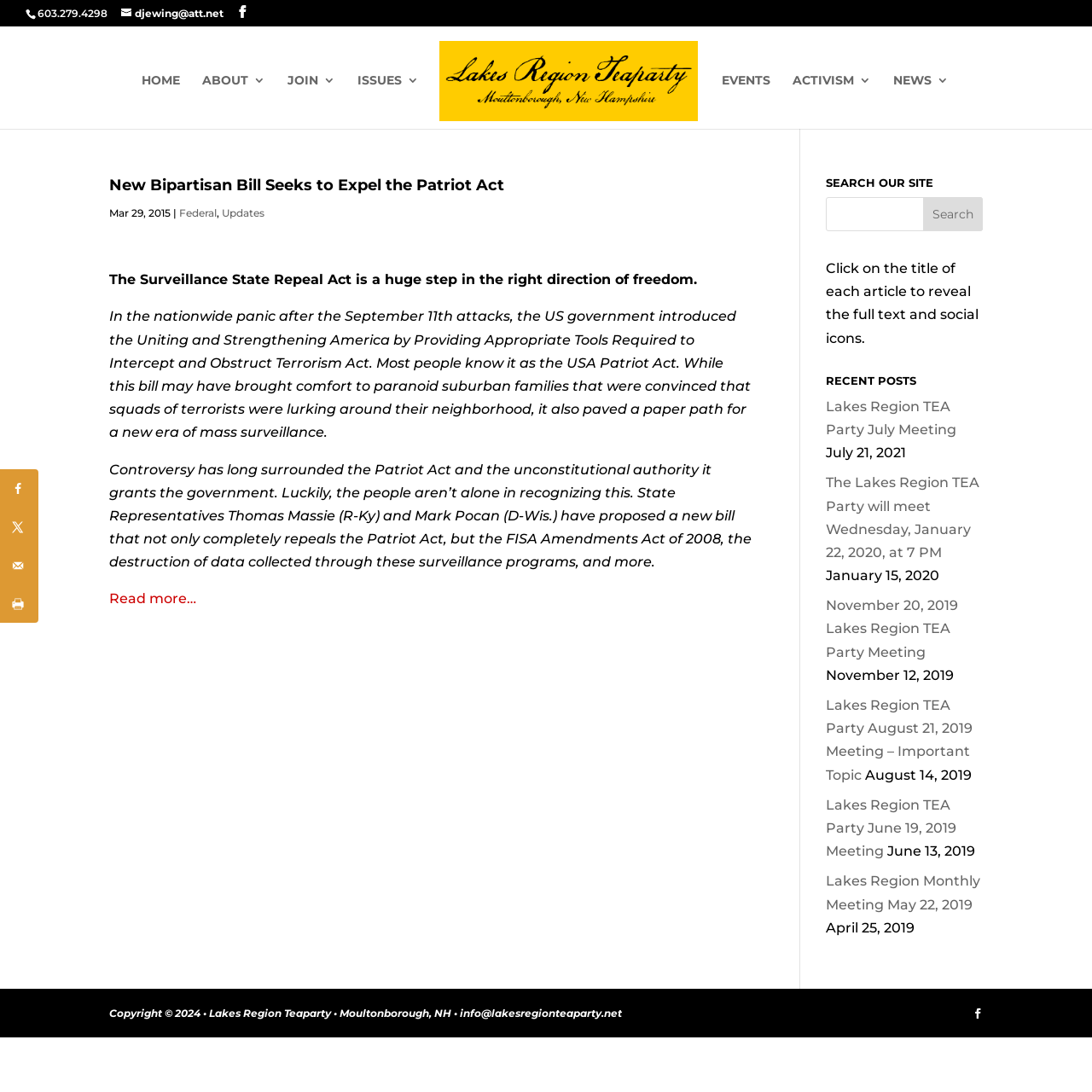What is the purpose of the search bar on the webpage?
Please utilize the information in the image to give a detailed response to the question.

The search bar is located at the top right of the webpage, with the heading 'SEARCH OUR SITE' above it. It allows users to search for specific content on the website.